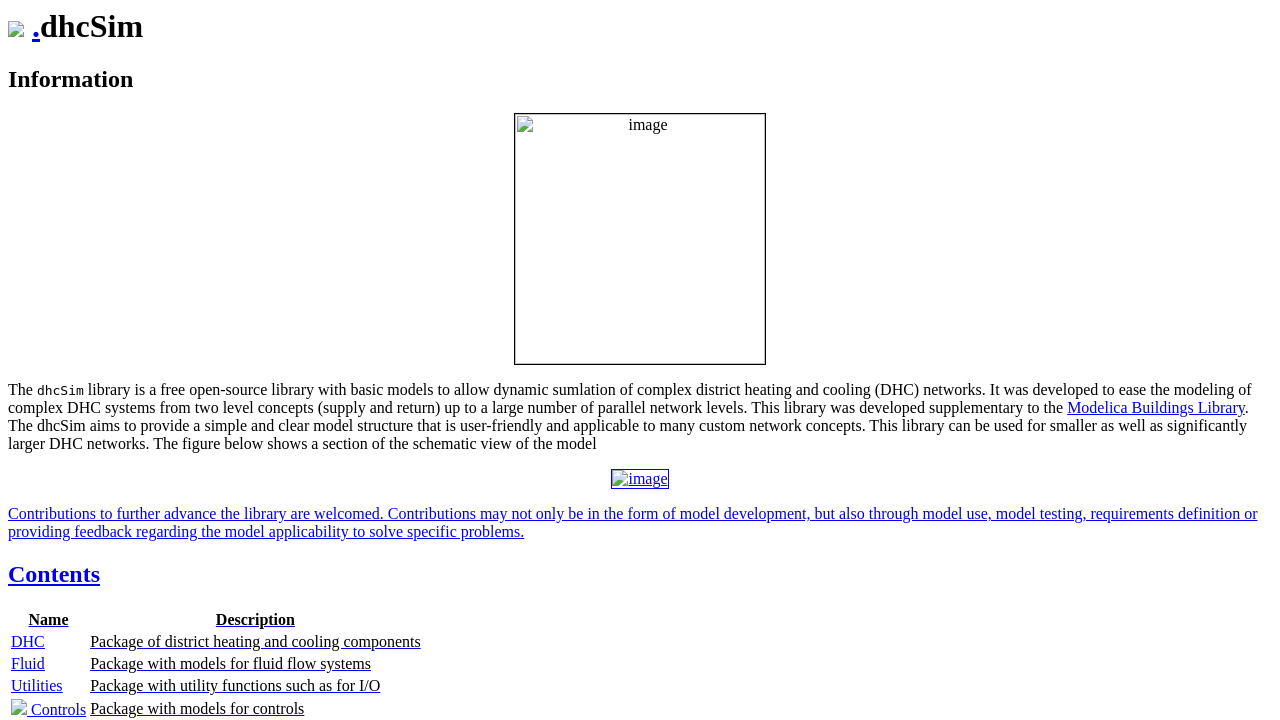Respond to the following question with a brief word or phrase:
What is the name of the library?

dhcSim